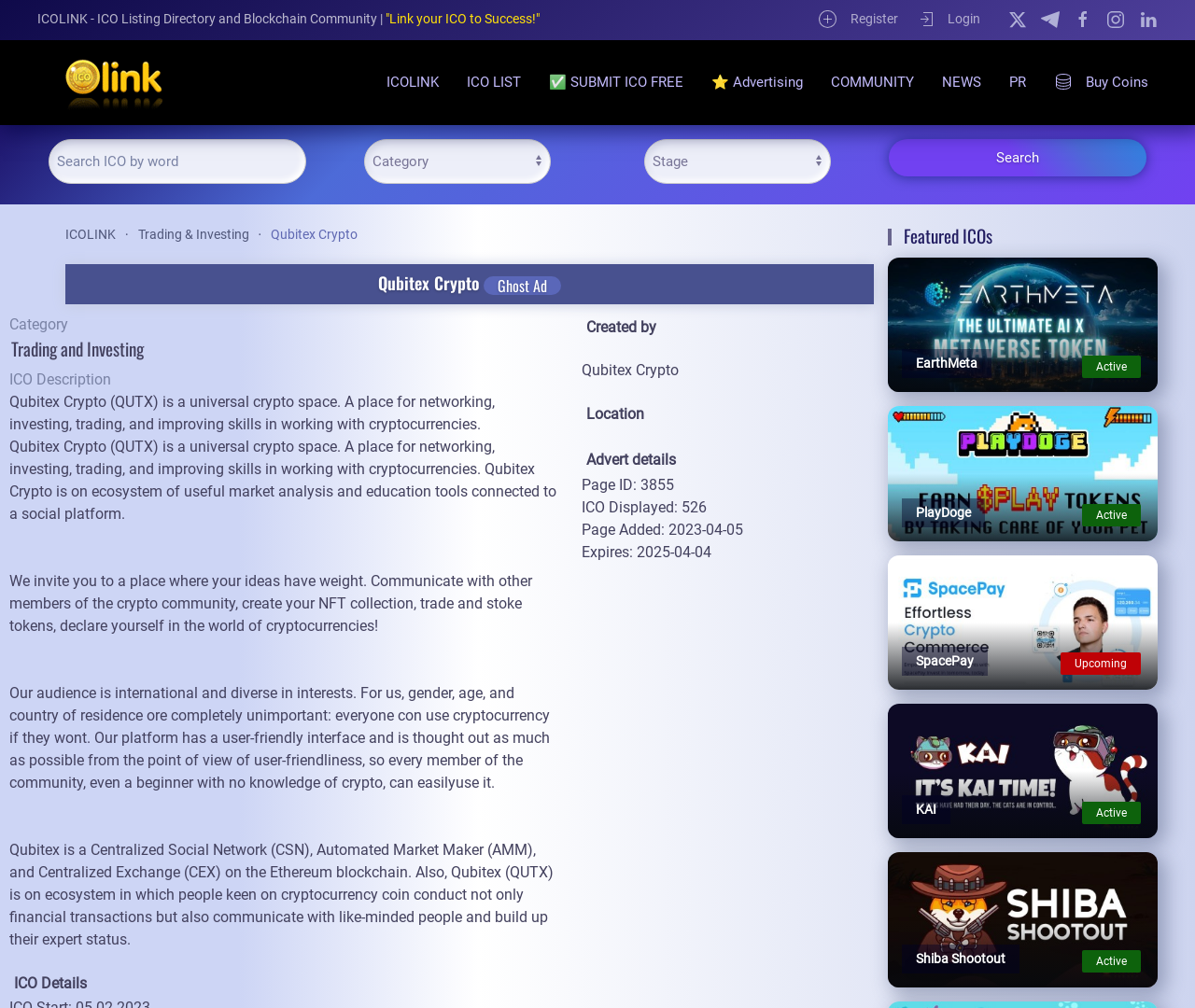Offer a comprehensive description of the webpage’s content and structure.

This webpage is about ICOLINK, a platform that lists ICOs (Initial Coin Offerings) and provides a community for blockchain enthusiasts. At the top, there is a header section with a logo, a tagline "Link your ICO to Success!", and links to register, log in, and social media profiles. Below the header, there is a navigation menu with links to various sections, including ICOLINK, ICO LIST, SUBMIT ICO FREE, Advertising, COMMUNITY, NEWS, PR, and Buy Coins.

On the left side, there is a search bar with a textbox to search for ICOs by word, and two comboboxes to filter by category and type. Below the search bar, there is a button to initiate the search.

The main content area is divided into several sections. The first section is about Qubitex Crypto, a universal crypto space for networking, investing, trading, and improving skills in working with cryptocurrencies. There is a brief description of Qubitex Crypto, followed by a longer text that explains its features and benefits.

Below the Qubitex Crypto section, there is a section with ICO details, including created by, location, and advert details. This section also displays the page ID, ICO displayed, page added, and expiration dates.

On the right side, there is a section featuring ICOs, with links to ICO EarthMeta, ICO PlayDoge, ICO SpacePay, ICO KAI, and ICO Shiba Shootout, each with an accompanying image.